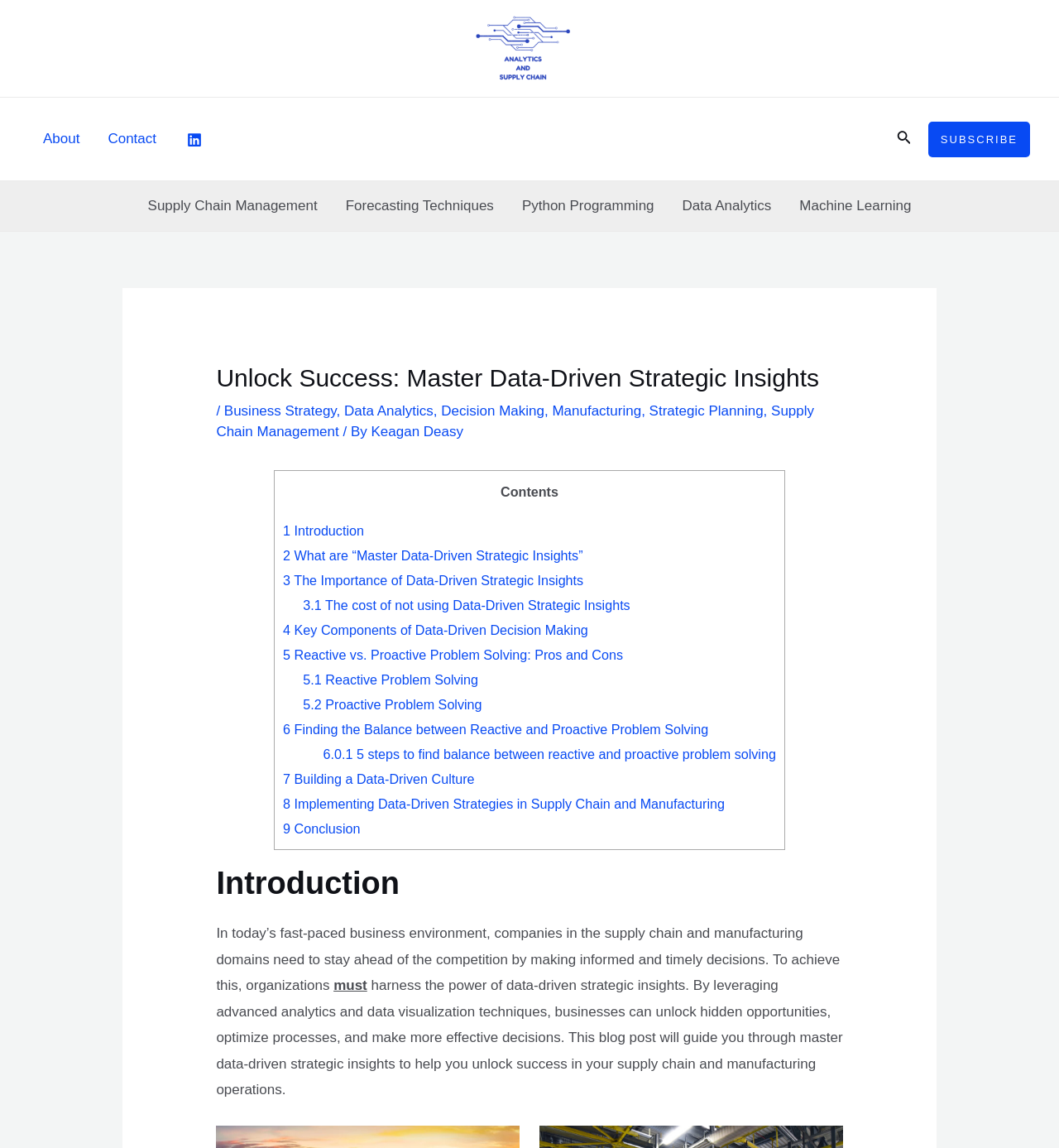Please extract and provide the main headline of the webpage.

Unlock Success: Master Data-Driven Strategic Insights